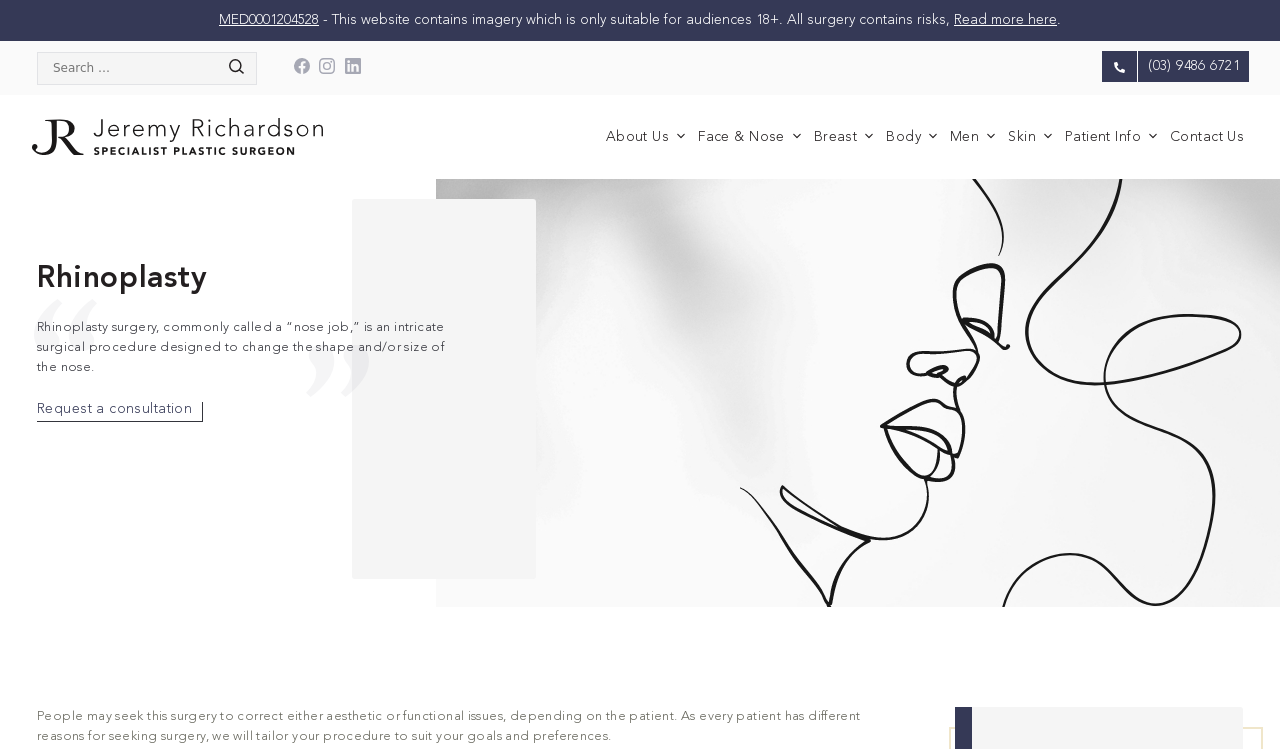Generate a comprehensive description of the contents of the webpage.

This webpage is about Rhinoplasty surgery, also known as a "nose job," which is an intricate surgical procedure designed to change the shape and/or size of the nose. 

At the top of the page, there is a warning message stating that the website contains imagery suitable for audiences 18+ and that all surgery carries risks. Below this message, there is a search box and a button to search for specific content. 

To the right of the search box, there are three small images with links. On the top right corner, there is a phone number with an image of a phone. 

Below the search box, there is a banner with a link to the website's main page. On the left side of the banner, there is a link to the website's primary navigation menu, which includes links to various sections such as "About Us", "Face & Nose", "Breast", "Body", "Men", "Skin", and "Patient Info". 

Each of these sections has multiple sub-links, providing detailed information on various surgical procedures and related topics. For example, the "Face & Nose" section has links to "Eyelid Surgery Blepharoplasty", "Brow Lift (Lateral Temporal Lift)", "Rhinoplasty", and more. Similarly, the "Breast" section has links to "Breast Augmentation (Augmentation Mammoplasty)", "Breast Lift (Mastopexy)", and others. 

The webpage has a comprehensive navigation menu, allowing users to easily access and explore different sections and topics related to Rhinoplasty surgery and other cosmetic procedures.